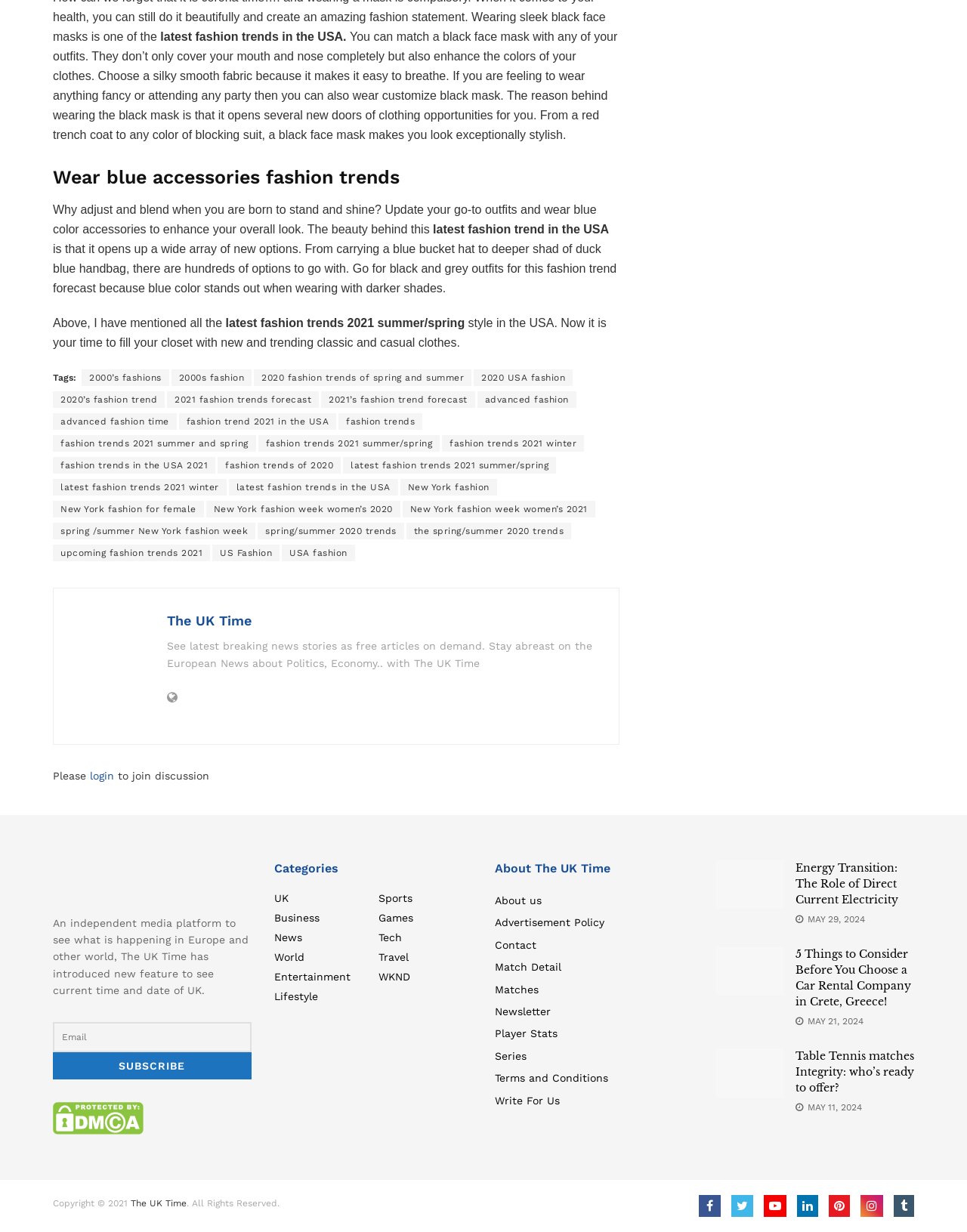What is the purpose of wearing a black face mask? Based on the image, give a response in one word or a short phrase.

To enhance outfit colors